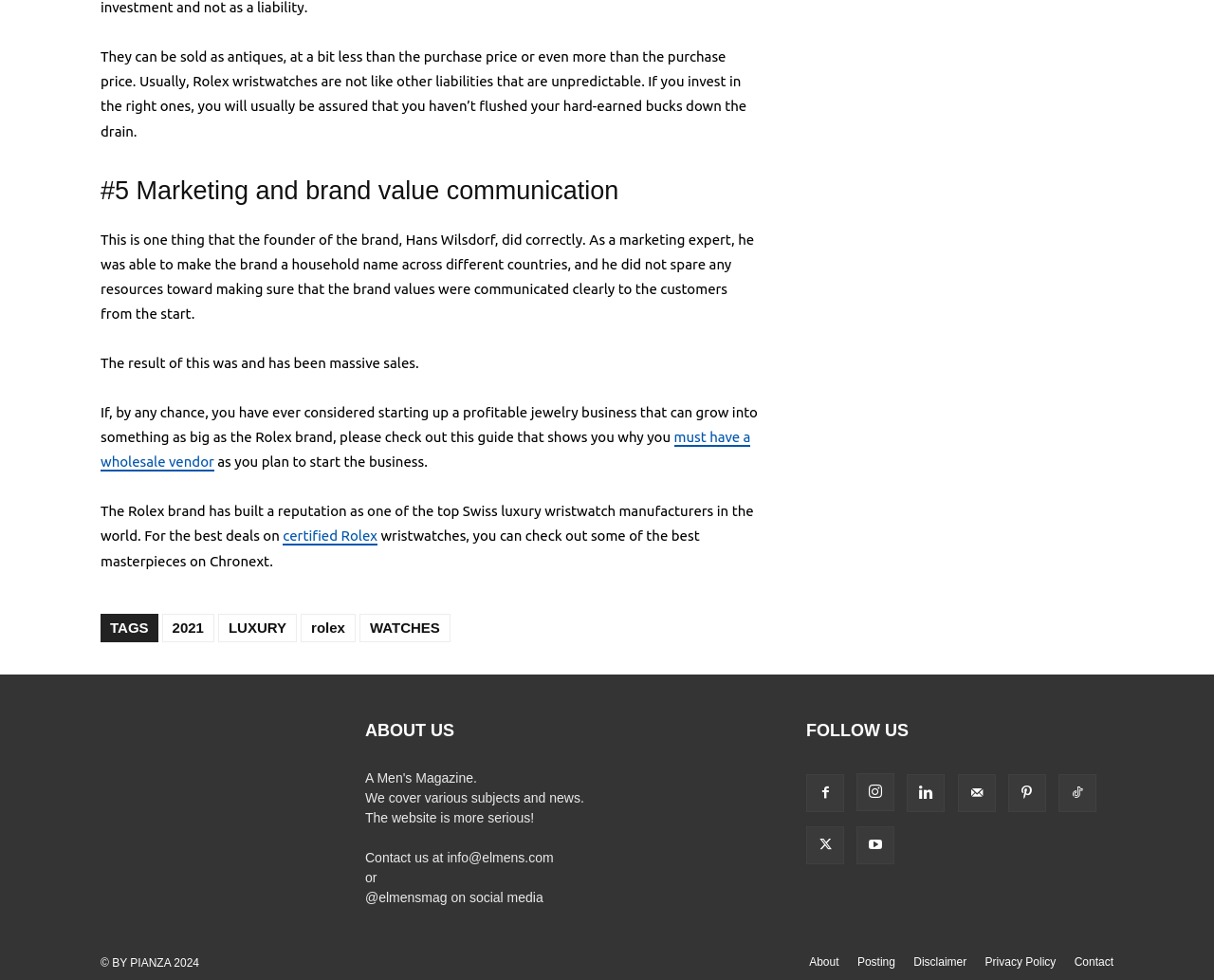Predict the bounding box of the UI element that fits this description: "must have a wholesale vendor".

[0.083, 0.438, 0.618, 0.481]